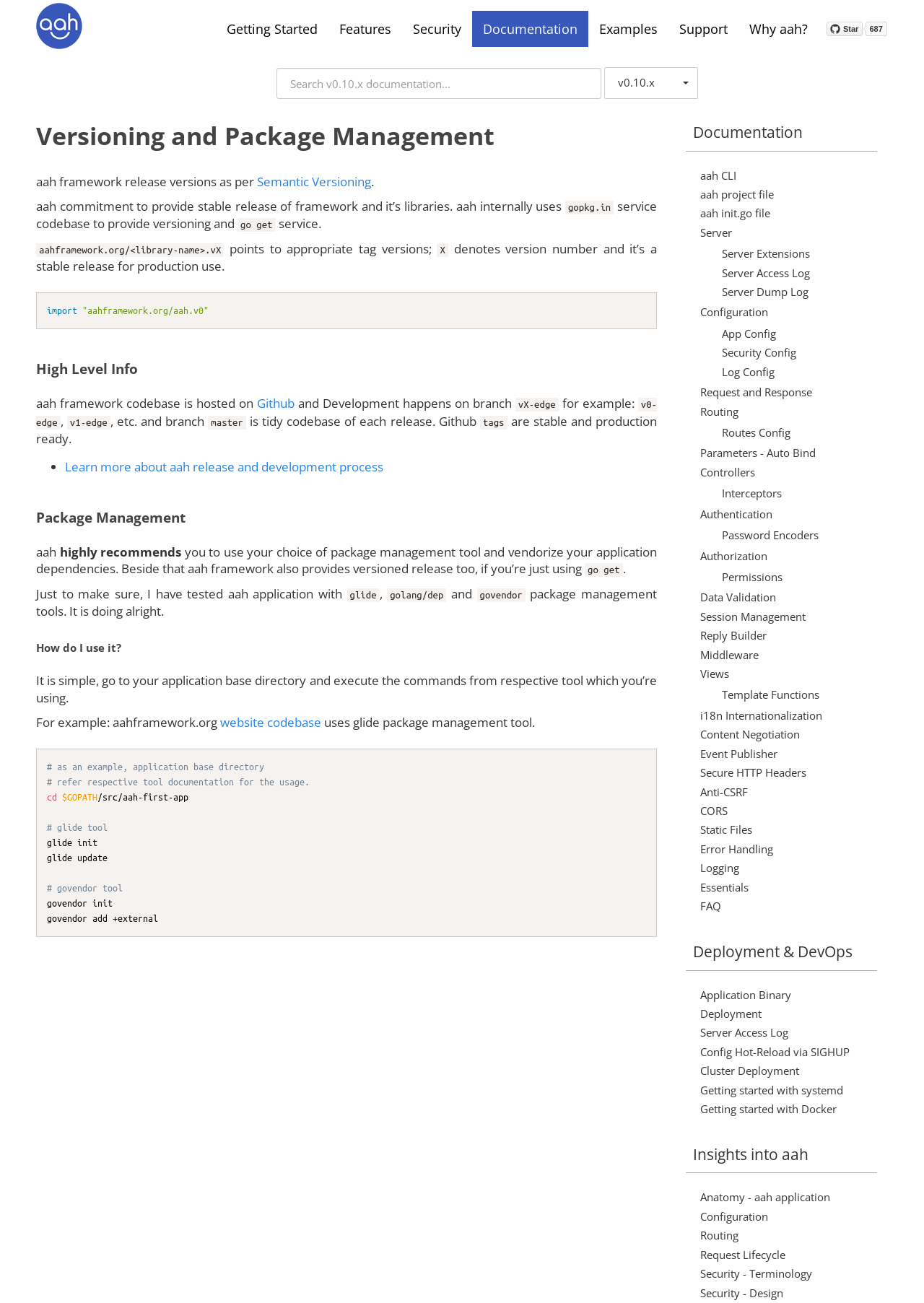Please specify the bounding box coordinates of the element that should be clicked to execute the given instruction: 'Click on the 'Learn more about aah release and development process' link'. Ensure the coordinates are four float numbers between 0 and 1, expressed as [left, top, right, bottom].

[0.07, 0.352, 0.415, 0.365]